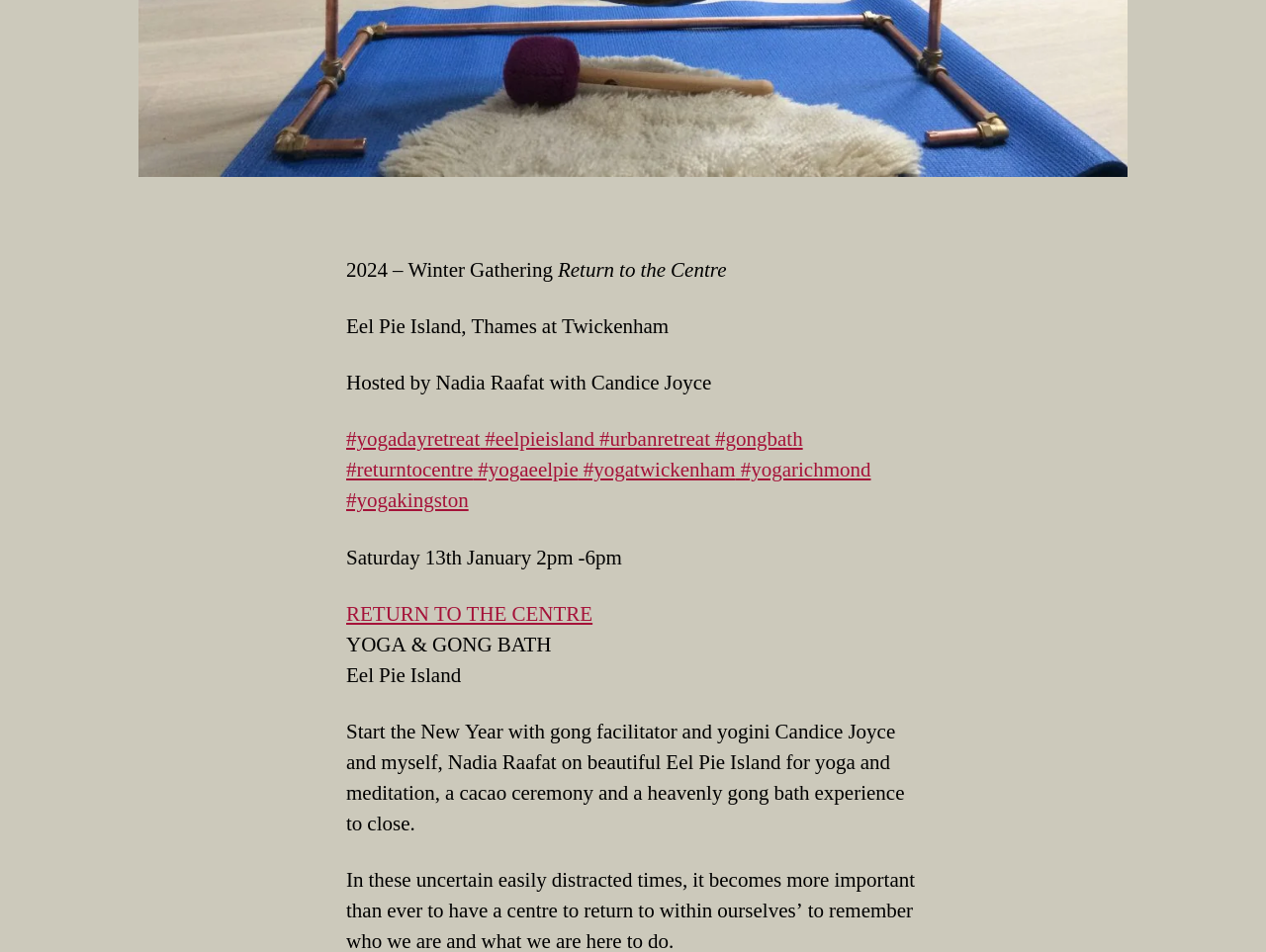Could you highlight the region that needs to be clicked to execute the instruction: "Visit the 'Dornob' website"?

None